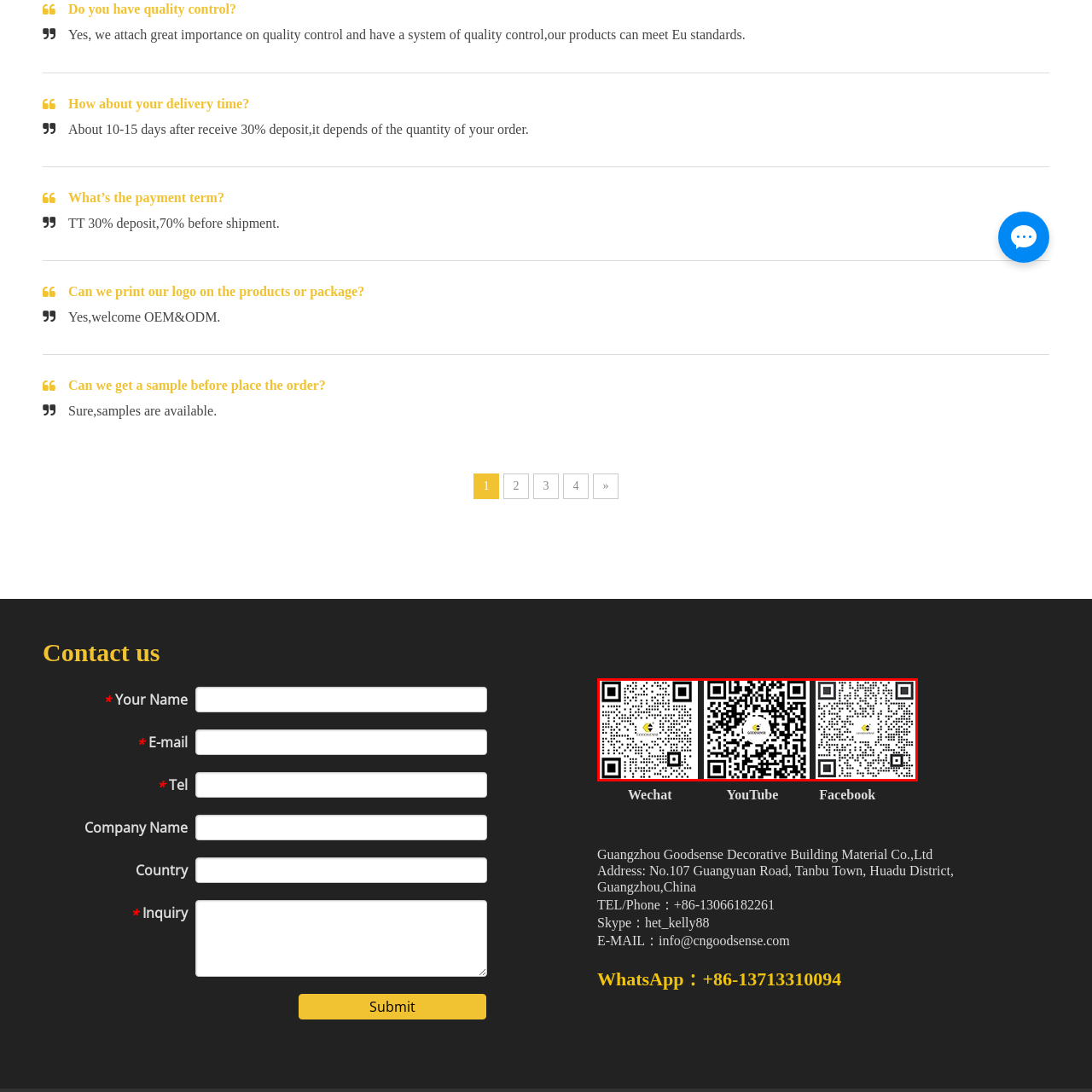Deliver a detailed account of the image that lies within the red box.

The image displays three distinct QR codes, each designed for easy scanning. These codes likely serve different purposes, such as connecting to social media platforms like WeChat and potentially other services. Each QR code features a recognizable logo at its center, possibly representing the company "Guangzhou Goodsense Decorative Building Material Co., Ltd." Below the QR codes, text identifying "Wechat" can be seen, indicating one of the codes links to this popular messaging platform. This visual serves as both a means of contact and a digital gateway for users to connect with the company easily.